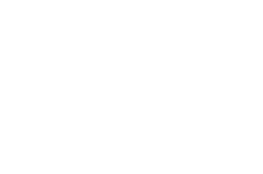Paint a vivid picture with your description of the image.

The image depicts a serene and picturesque view of Spearfish City Park, showcasing its lush greenery and inviting atmosphere. Known for its beautiful landscapes, the park serves as a perfect retreat for nature lovers and those seeking leisure activities. A sense of tranquility permeates the scene, making it an ideal spot for a stroll or a picnic, encouraging visitors to immerse themselves in the natural beauty surrounding them. The image is attributed to photographer Maggie Schneider, highlighting her talent in capturing the essence of outdoor spaces.